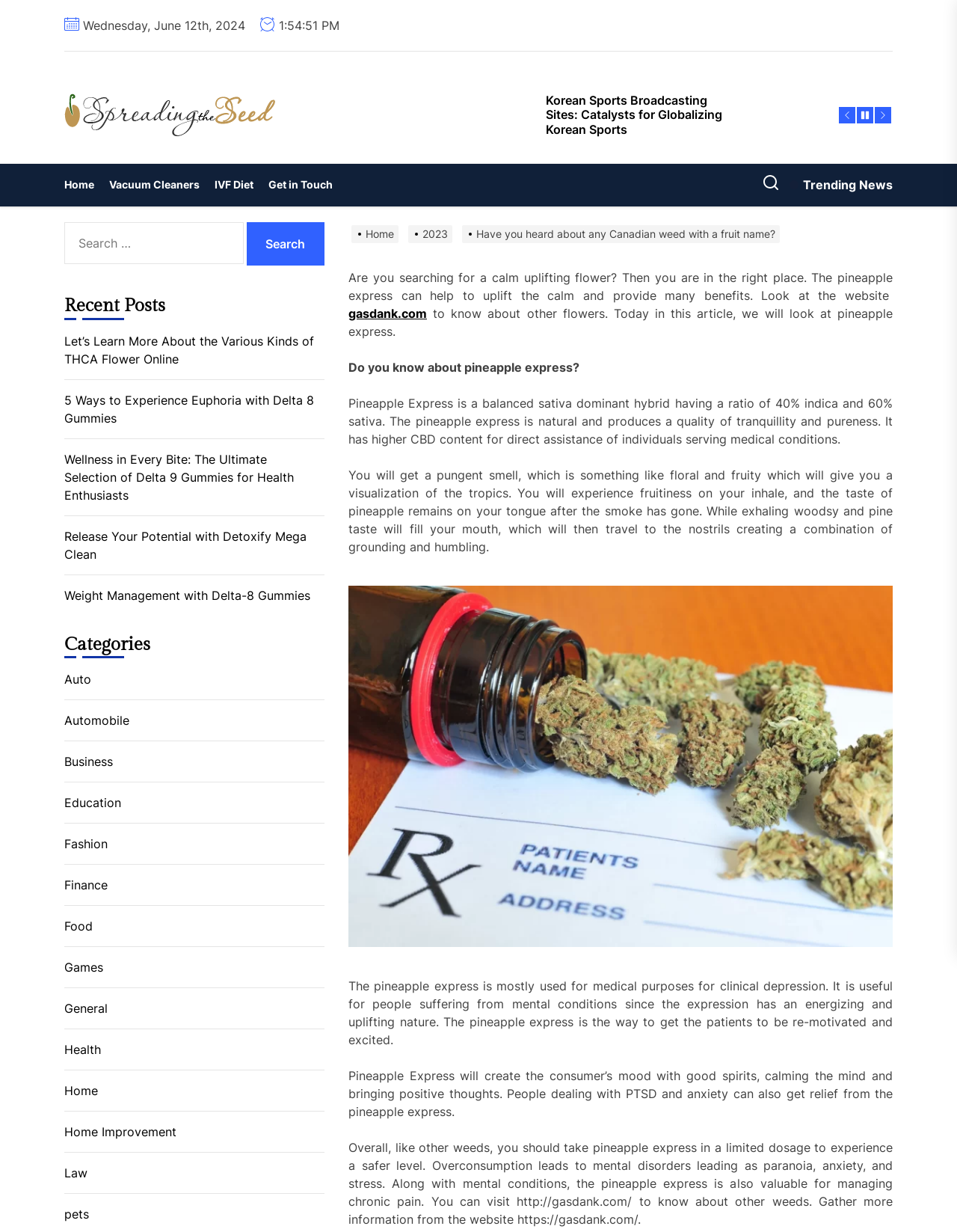What is the name of the flower being discussed?
Please respond to the question thoroughly and include all relevant details.

The webpage is discussing a specific type of flower, and based on the text, it is clear that the name of the flower is Pineapple Express. This is mentioned in the introductory paragraph and throughout the article.